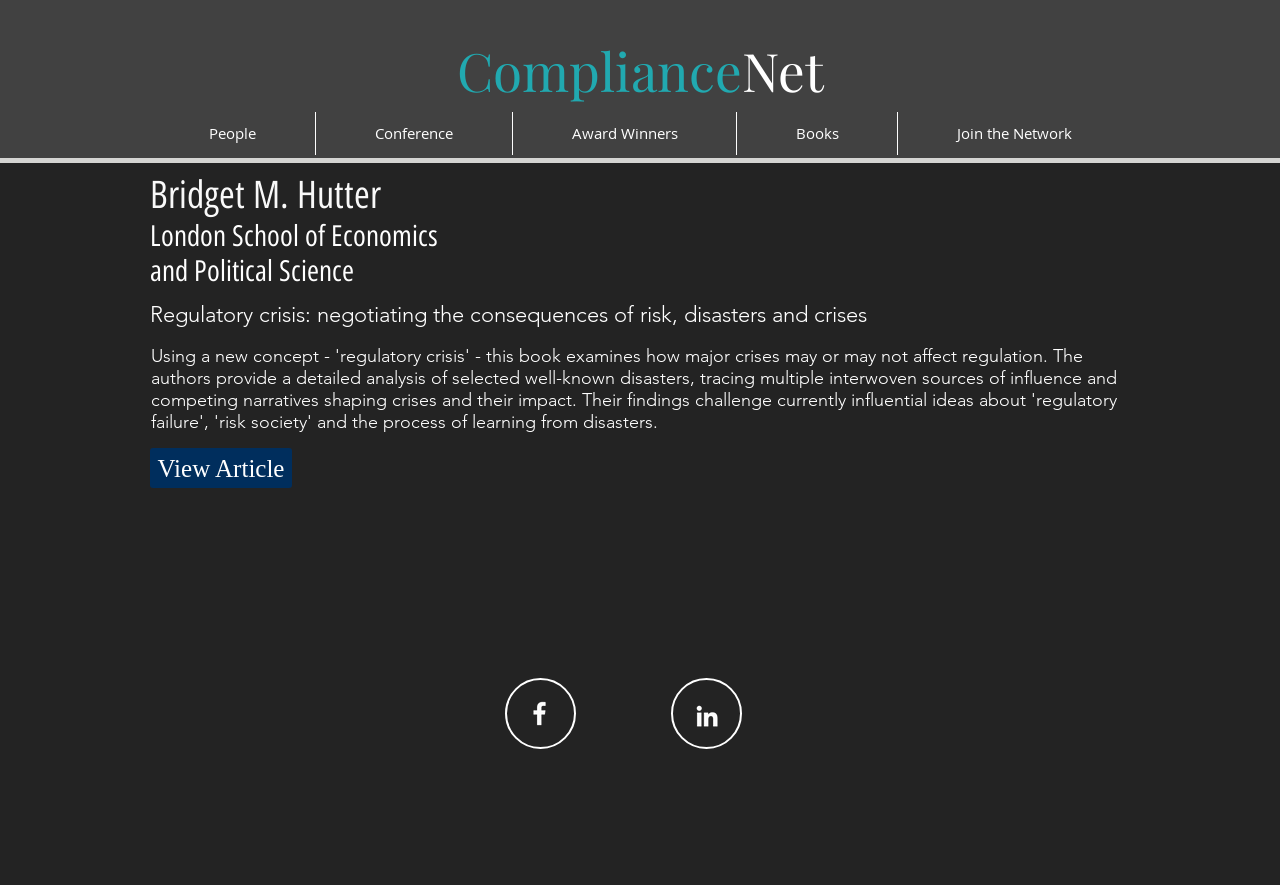Find the bounding box coordinates of the clickable region needed to perform the following instruction: "Read about Regulatory crisis". The coordinates should be provided as four float numbers between 0 and 1, i.e., [left, top, right, bottom].

[0.117, 0.34, 0.677, 0.371]